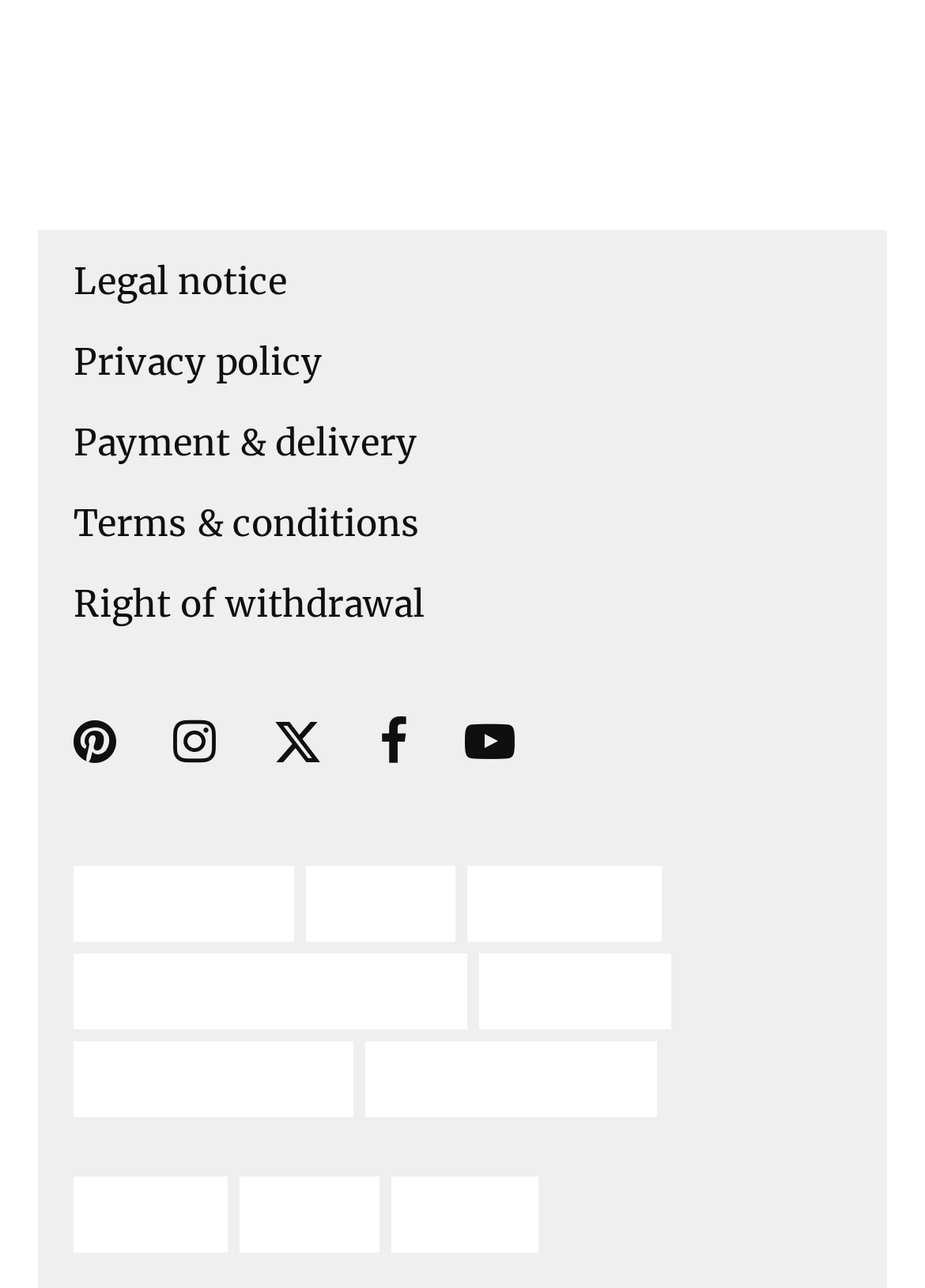What payment methods are accepted?
Utilize the image to construct a detailed and well-explained answer.

I looked at the images at the bottom of the webpage and counted the number of payment method logos, which are Maestro, Visa, PayPal, American Express, Klarna, MasterCard, Amazon Pay, and DHL.